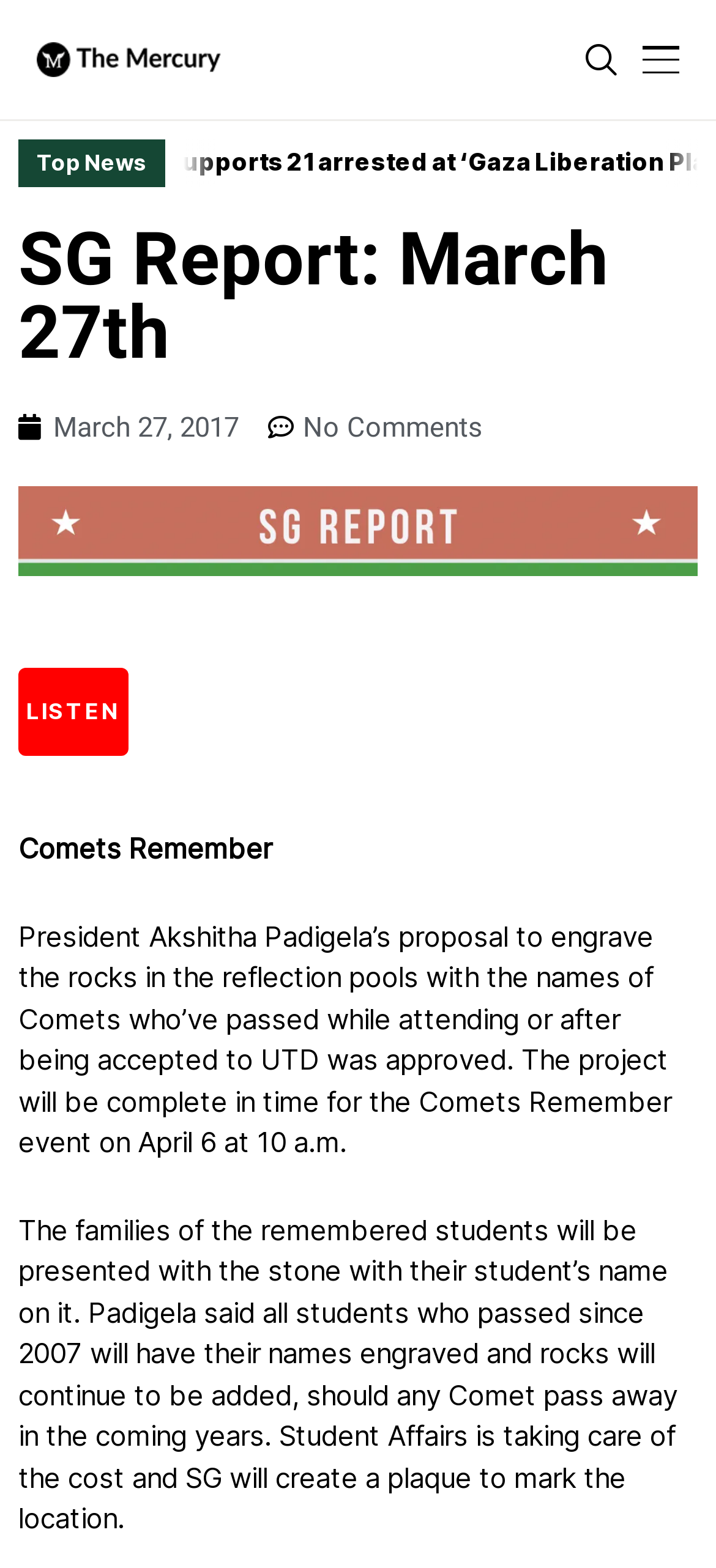What will be presented to the families of remembered students?
Look at the image and respond to the question as thoroughly as possible.

The answer can be found by reading the text on the webpage, which states that 'The families of the remembered students will be presented with the stone with their student’s name on it.' This indicates that the families will receive a stone with the name of their student engraved on it.